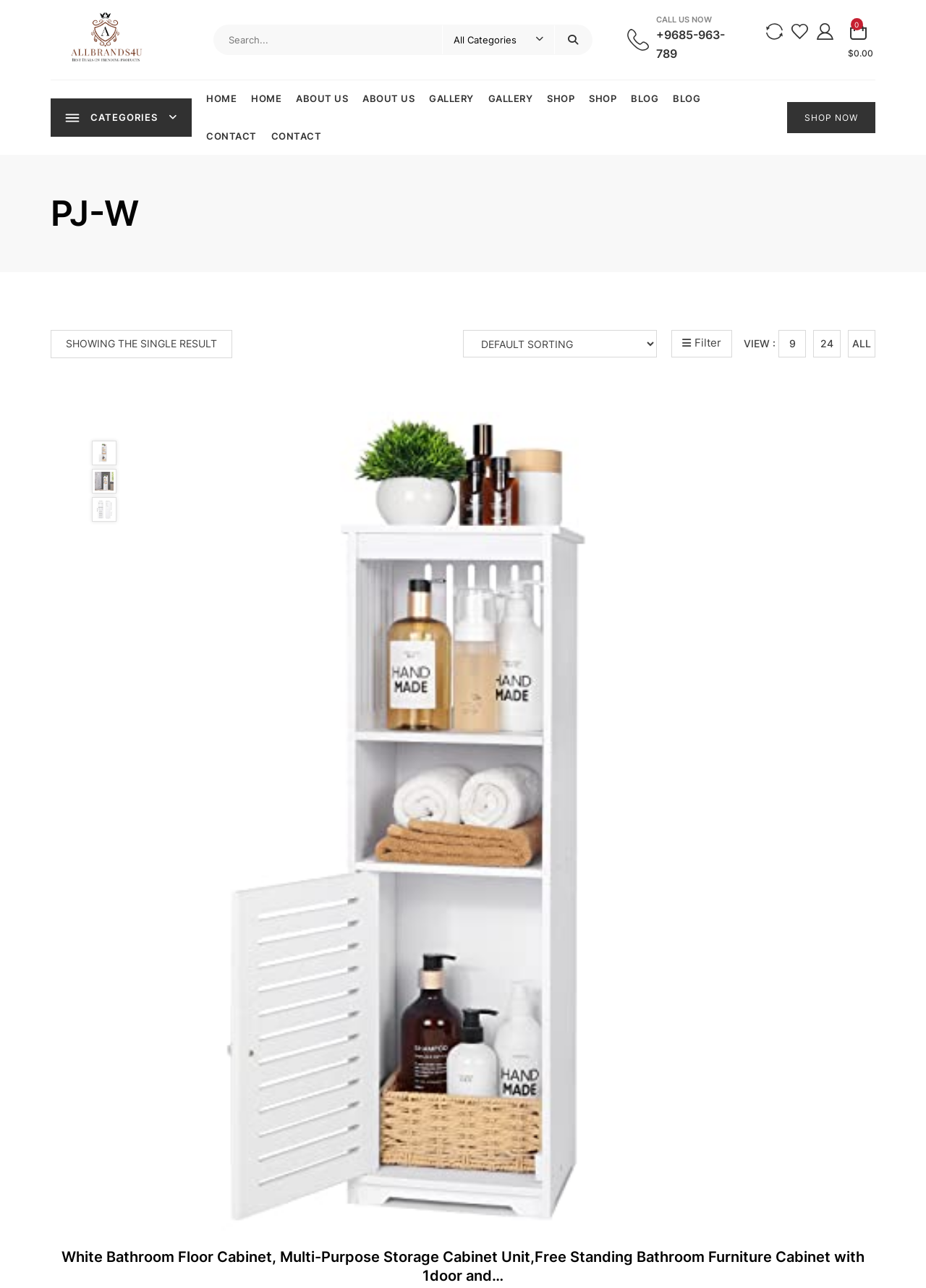Construct a comprehensive description capturing every detail on the webpage.

The webpage is an online shop with a prominent header section at the top. The header features a logo on the left, accompanied by a search bar with a dropdown menu and a search button. To the right of the search bar, there is a phone number with a "CALL US NOW" label, followed by a series of social media links with icons.

Below the header, there is a navigation menu with links to various categories, including "CATEGORIES", "HOME", "ABOUT US", "GALLERY", "SHOP", "BLOG", and "CONTACT". These links are arranged horizontally and are repeated twice, with the second set slightly indented.

In the main content area, there is a large product showcase with a prominent "SHOP NOW" button. Above the product showcase, there is a heading that reads "PJ-W" in large font. To the right of the heading, there are links to view 9, 24, or all products, as well as a filter button with an icon.

Below the product showcase, there is a section with a dropdown menu labeled "Shop order" and a text label that reads "SHOWING THE SINGLE RESULT". There are also three small links with icons, arranged vertically.

At the very bottom of the page, there is a large figure element that spans the entire width of the page, containing a link.